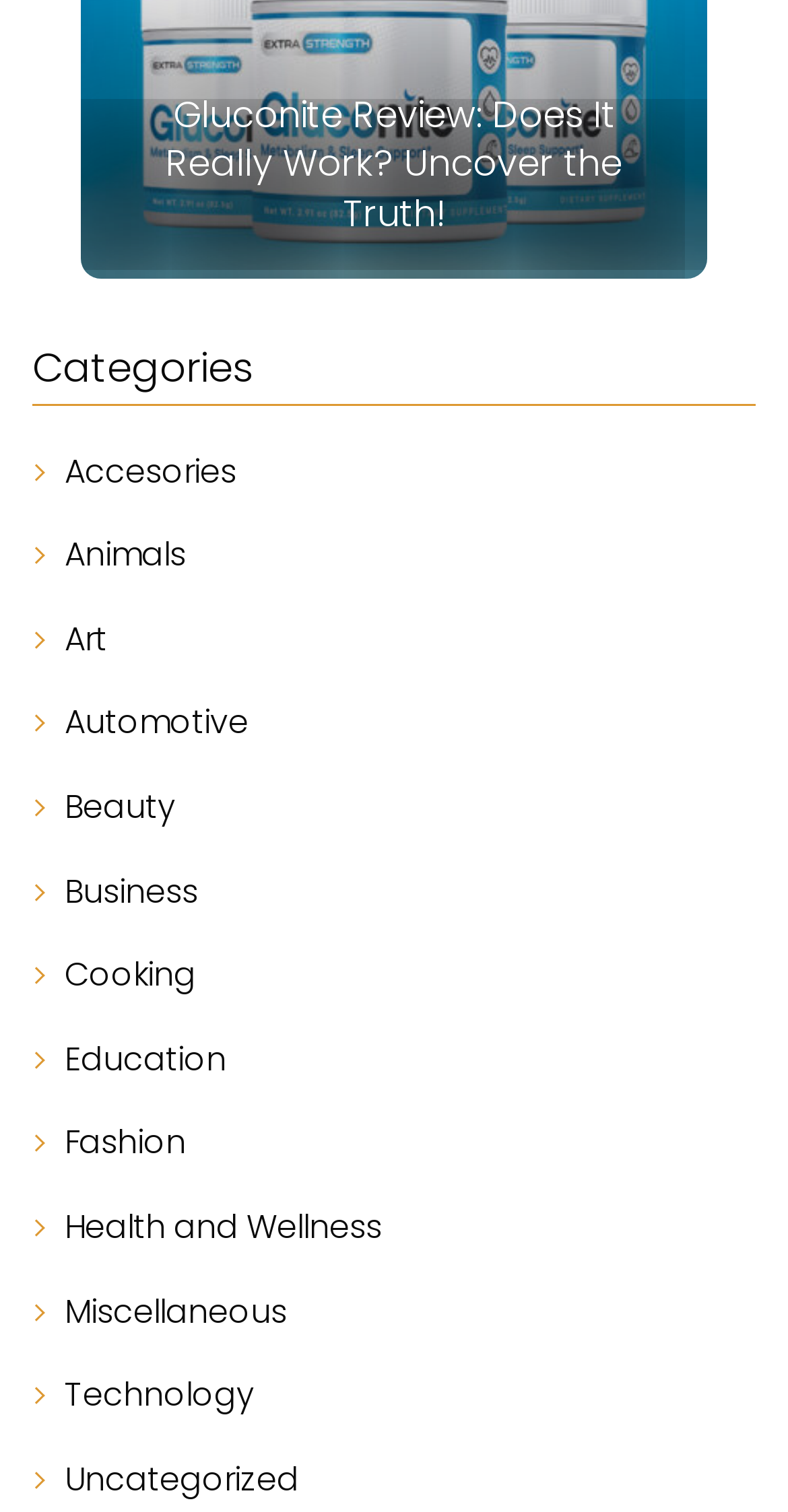Is there a category for 'Sports'?
Analyze the screenshot and provide a detailed answer to the question.

I checked all the links under the 'Categories' static text, and I didn't find a link that says 'Sports'.